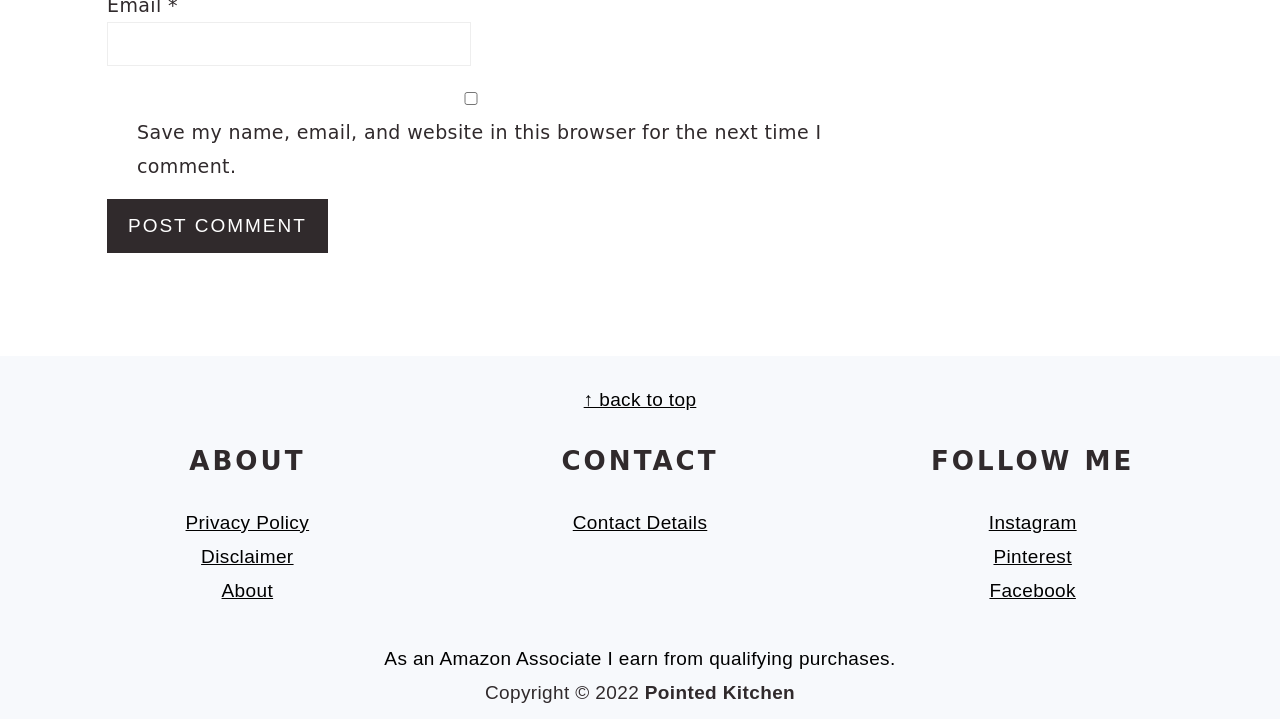Could you determine the bounding box coordinates of the clickable element to complete the instruction: "Check the save comment checkbox"? Provide the coordinates as four float numbers between 0 and 1, i.e., [left, top, right, bottom].

[0.084, 0.128, 0.652, 0.146]